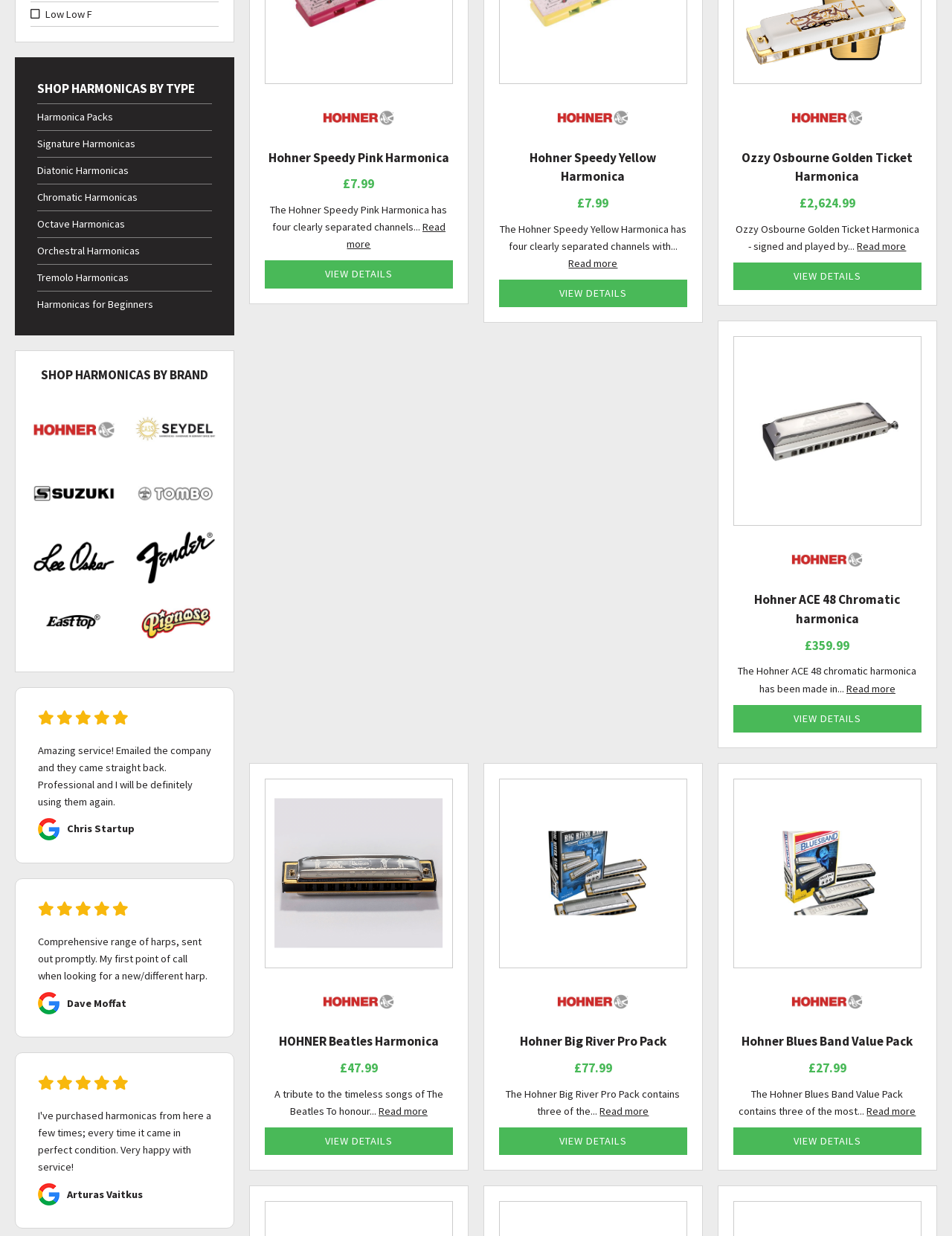Locate the bounding box coordinates of the area you need to click to fulfill this instruction: 'Click Harmonica Packs'. The coordinates must be in the form of four float numbers ranging from 0 to 1: [left, top, right, bottom].

[0.039, 0.083, 0.223, 0.105]